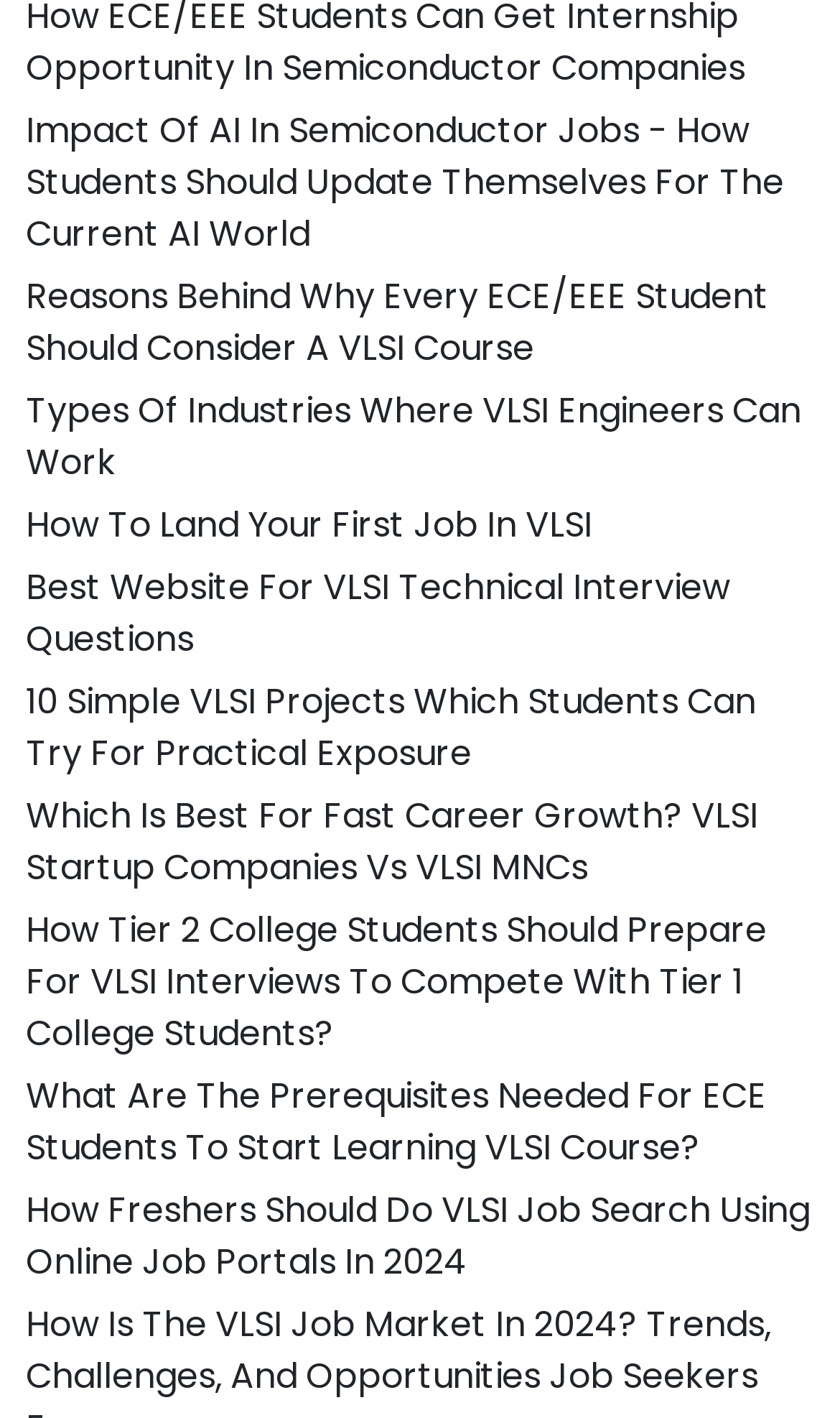Provide your answer in one word or a succinct phrase for the question: 
Are the links on this webpage related to each other?

Yes